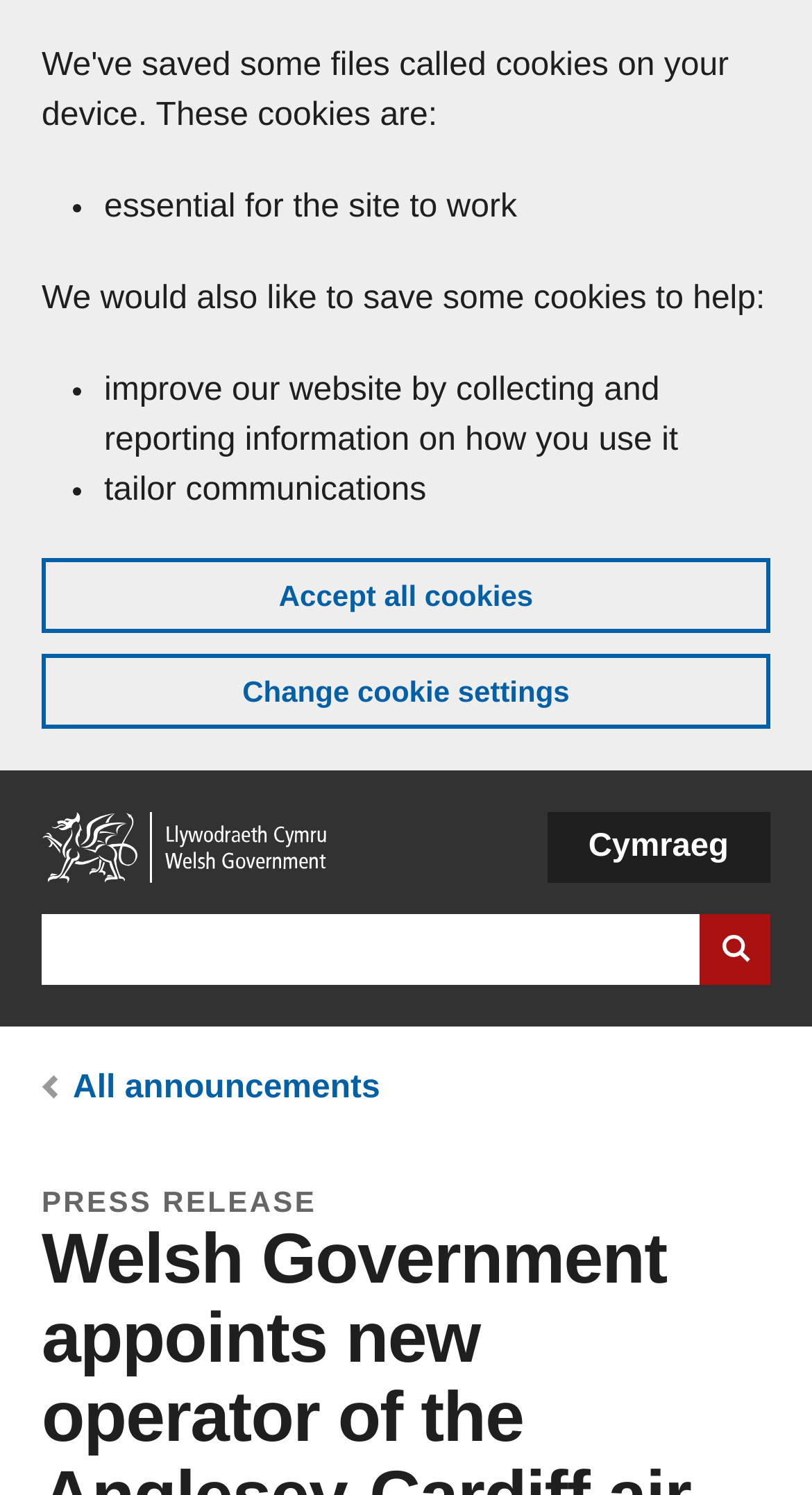What is the function of the search bar?
Look at the image and respond with a one-word or short phrase answer.

Search website